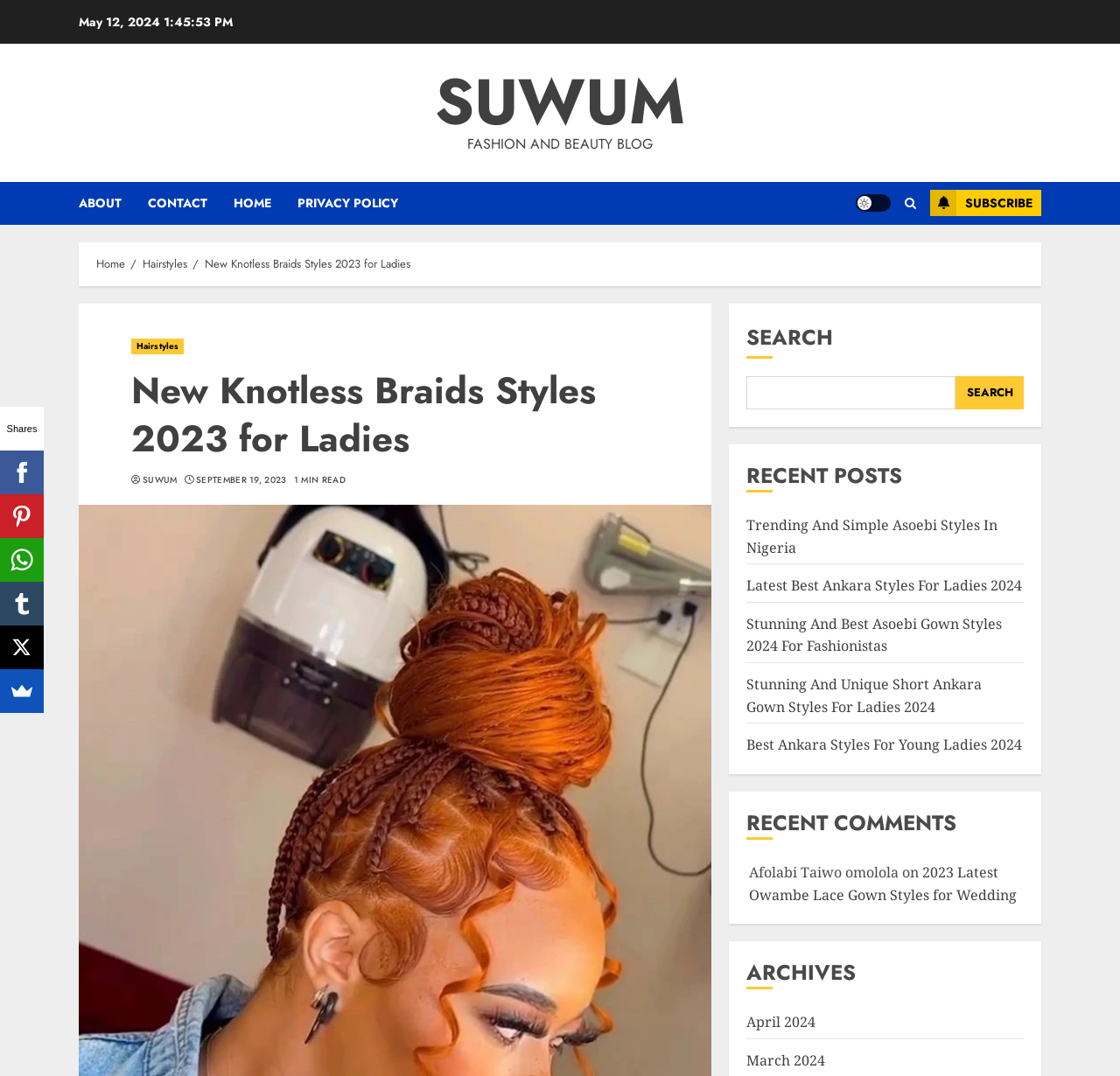What is the category of the current article?
Based on the image, provide a one-word or brief-phrase response.

Hairstyles